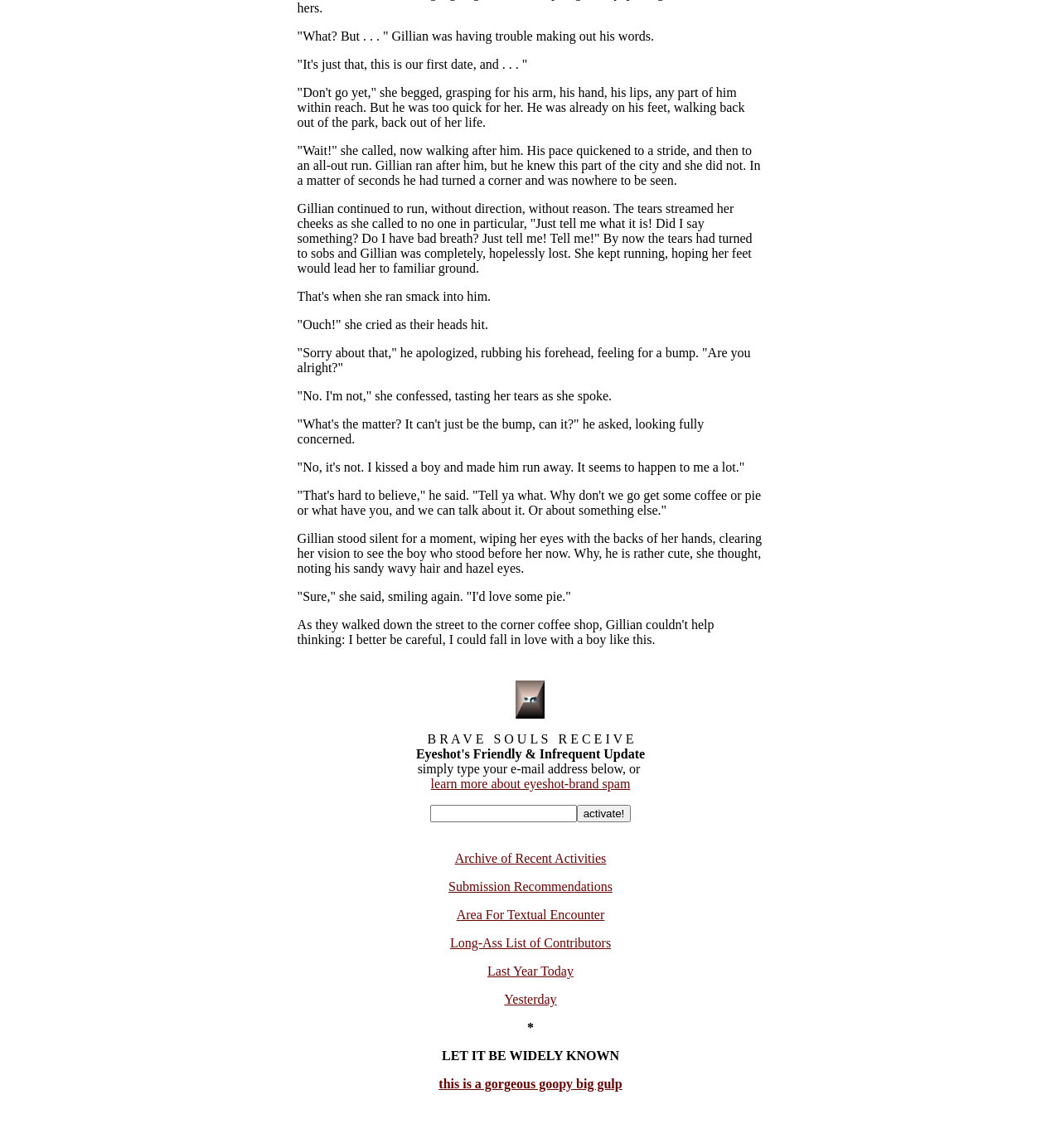Please find the bounding box coordinates of the element's region to be clicked to carry out this instruction: "visit Area For Textual Encounter".

[0.43, 0.791, 0.57, 0.803]